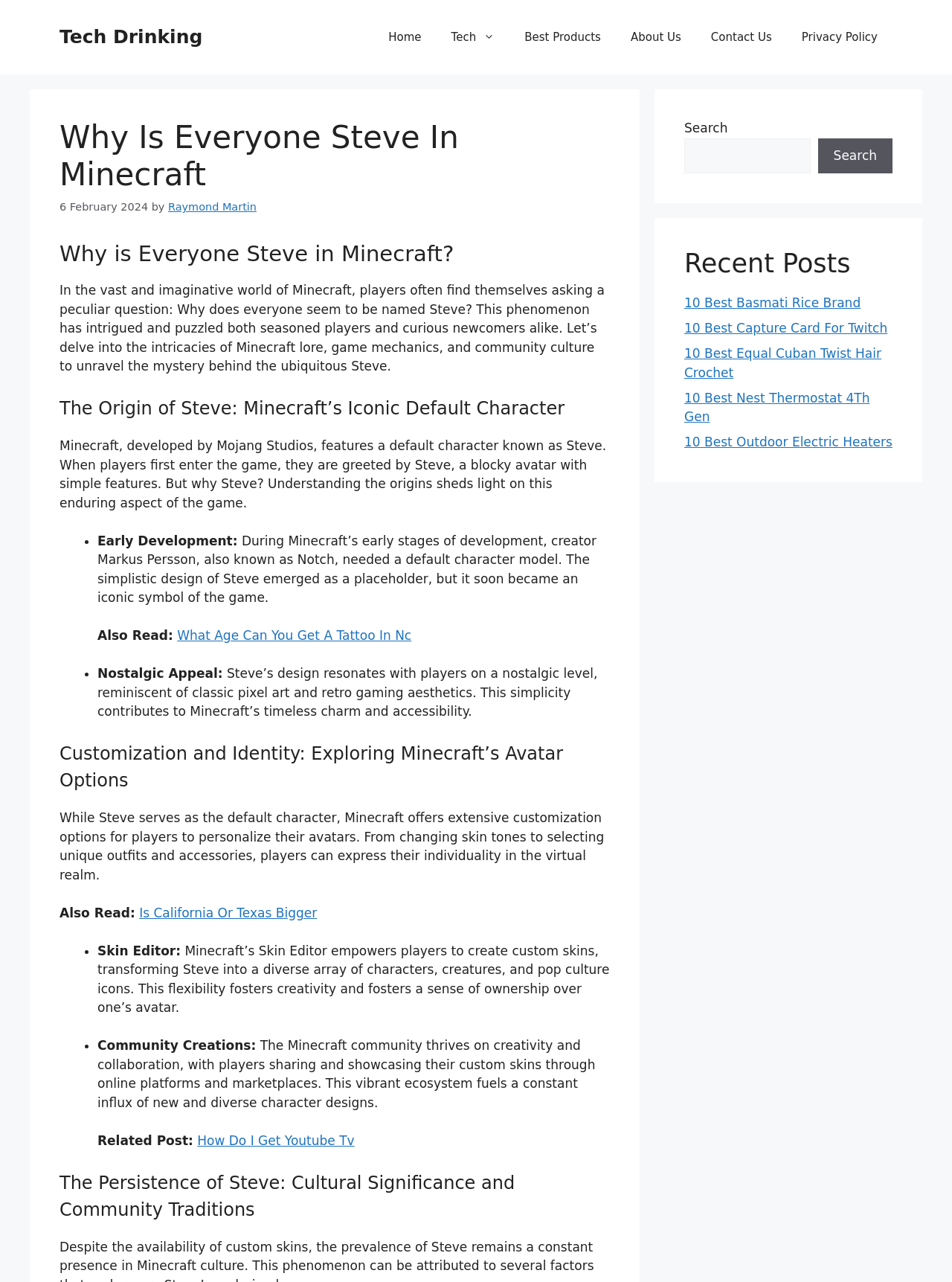What is the date of the article?
Based on the visual information, provide a detailed and comprehensive answer.

The date of the article is 6 February 2024, which is mentioned in the time element below the heading 'Why Is Everyone Steve In Minecraft'.